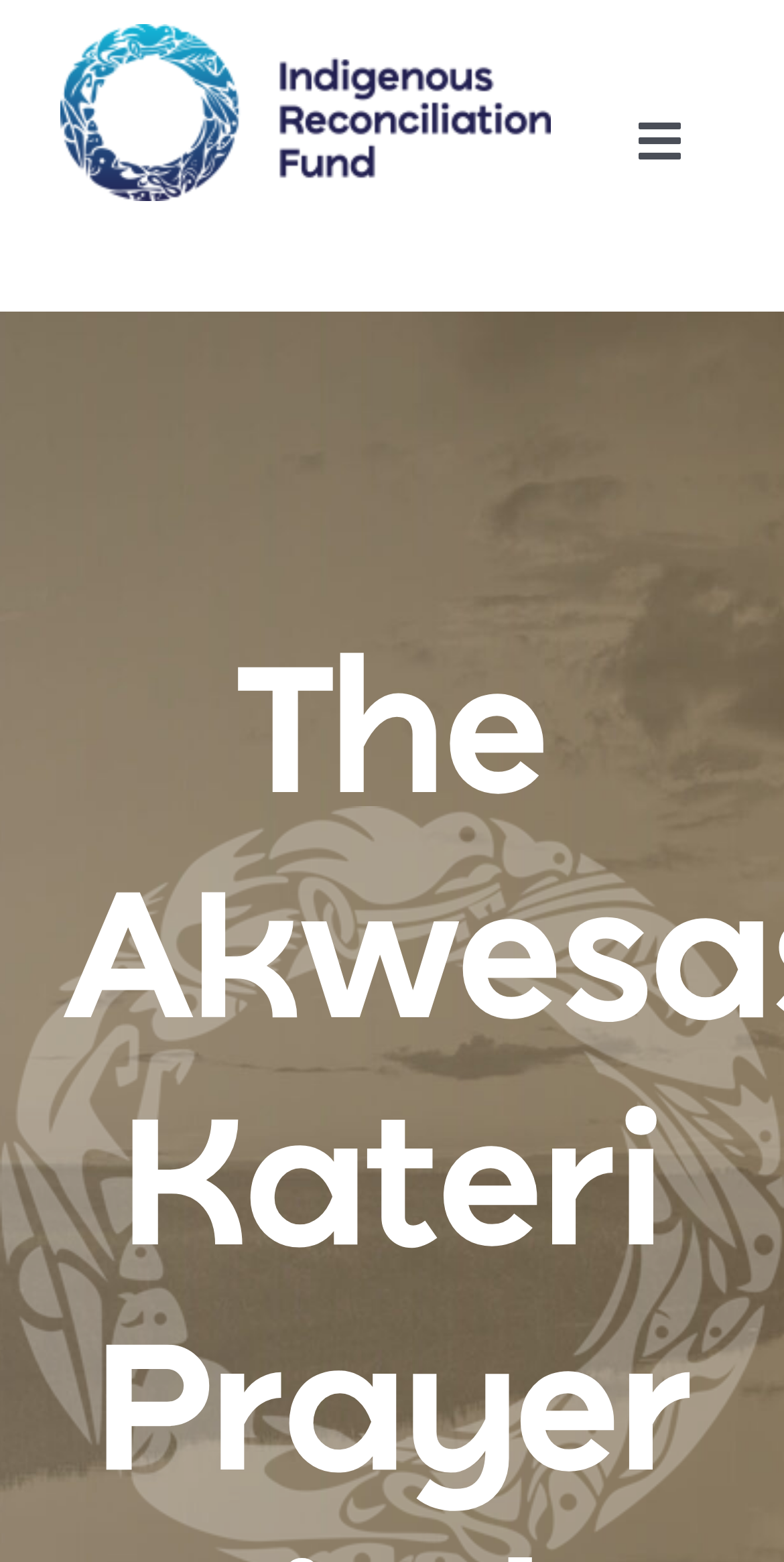Can you determine the main header of this webpage?

Restoring Culture, Healing Hearts: The Akwesasne Kateri Prayer Circle